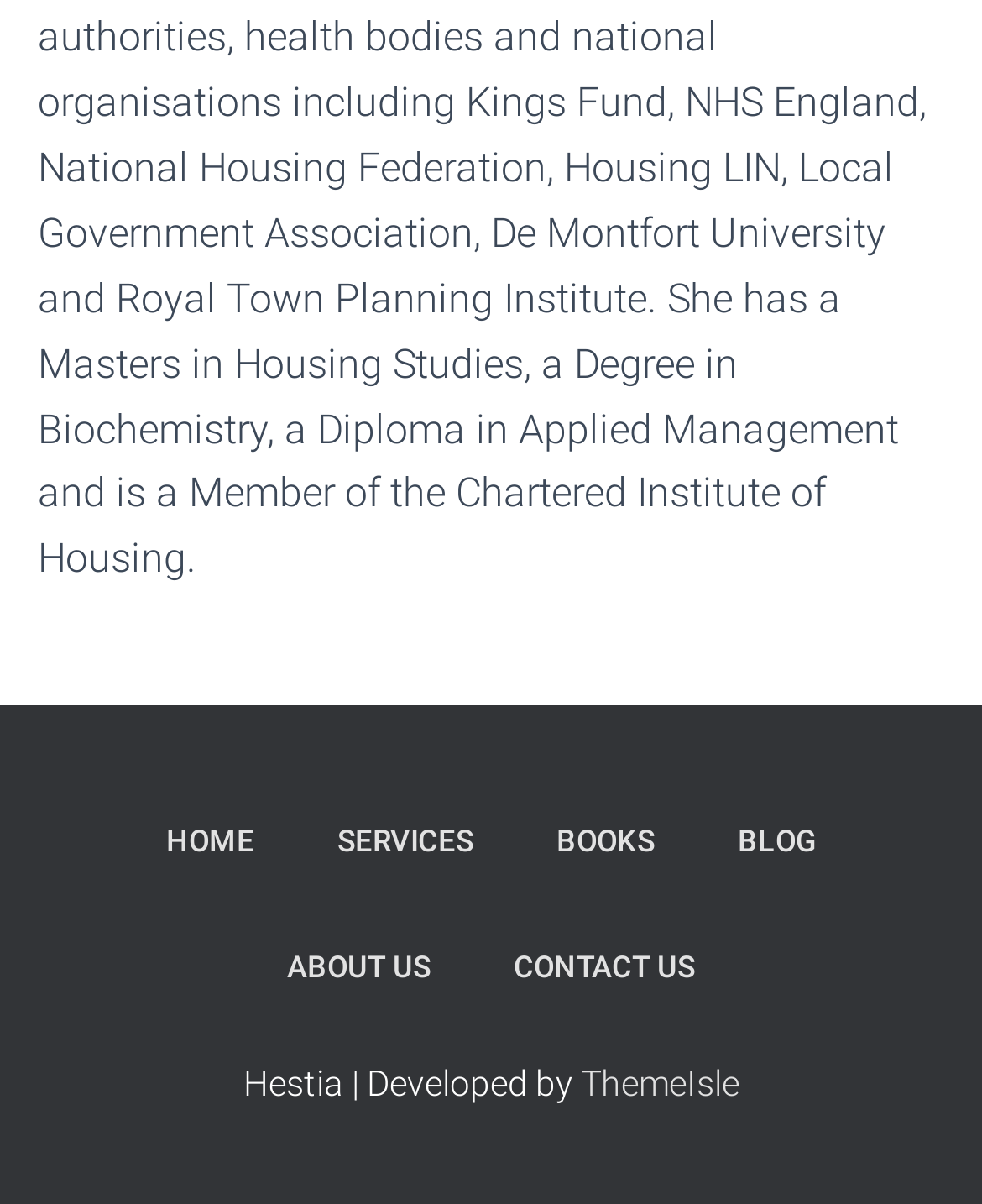Provide a single word or phrase to answer the given question: 
What is the last link in the menu?

CONTACT US